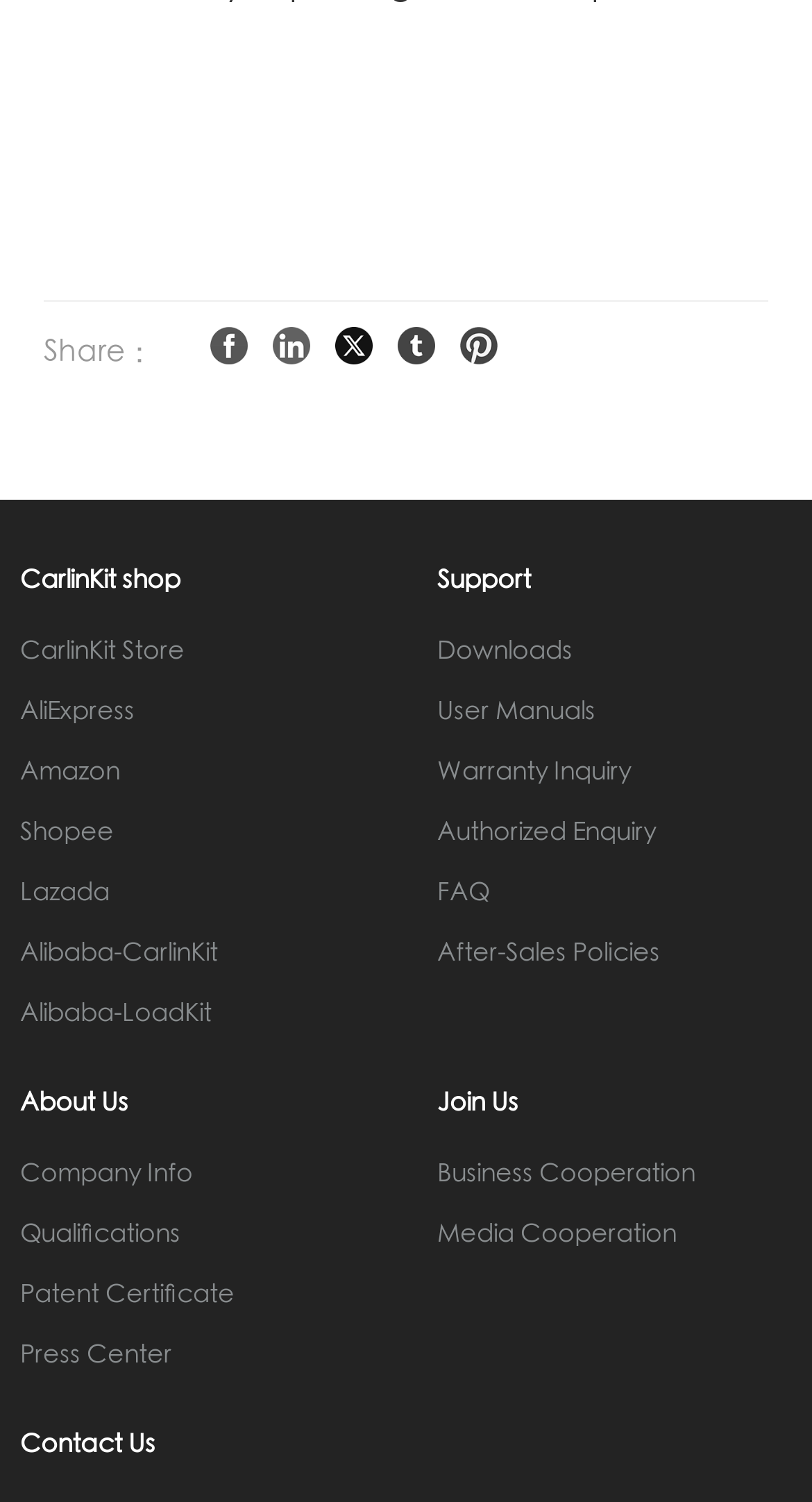What is the last support option listed?
Use the image to answer the question with a single word or phrase.

FAQ